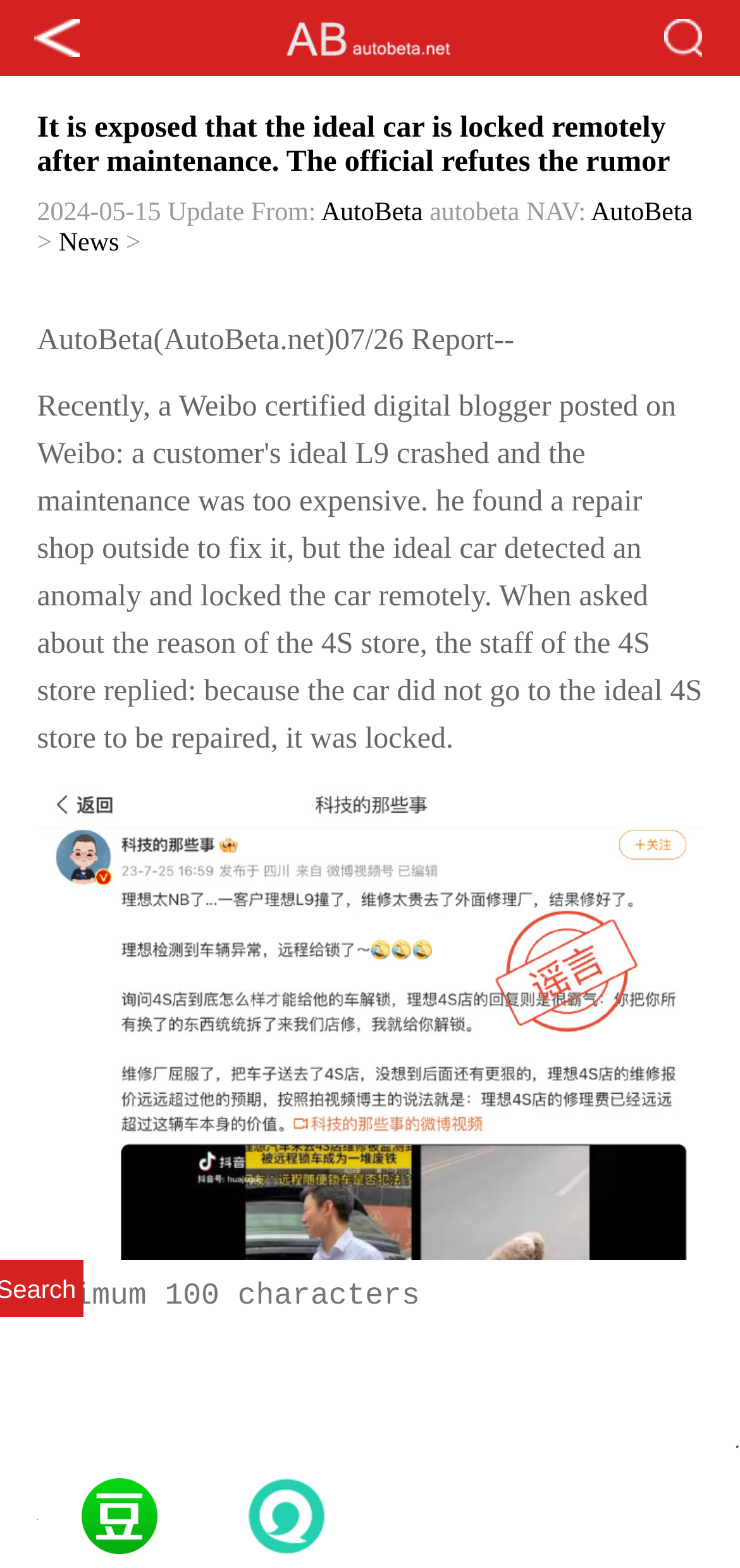Find the bounding box coordinates of the clickable element required to execute the following instruction: "read articles about using the Biomat". Provide the coordinates as four float numbers between 0 and 1, i.e., [left, top, right, bottom].

None